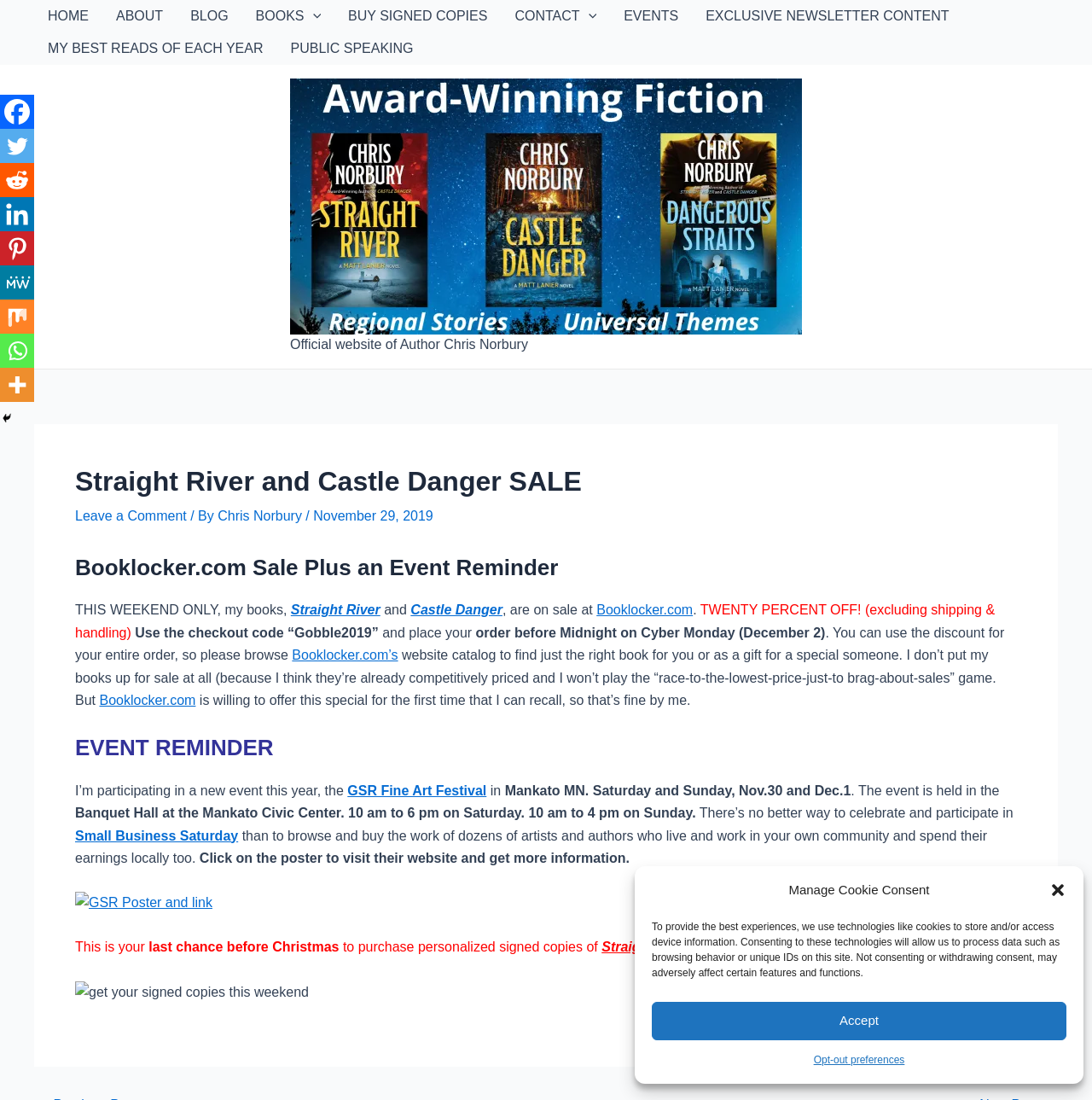Highlight the bounding box coordinates of the element that should be clicked to carry out the following instruction: "Click the 'GSR Fine Art Festival' link". The coordinates must be given as four float numbers ranging from 0 to 1, i.e., [left, top, right, bottom].

[0.318, 0.712, 0.446, 0.725]